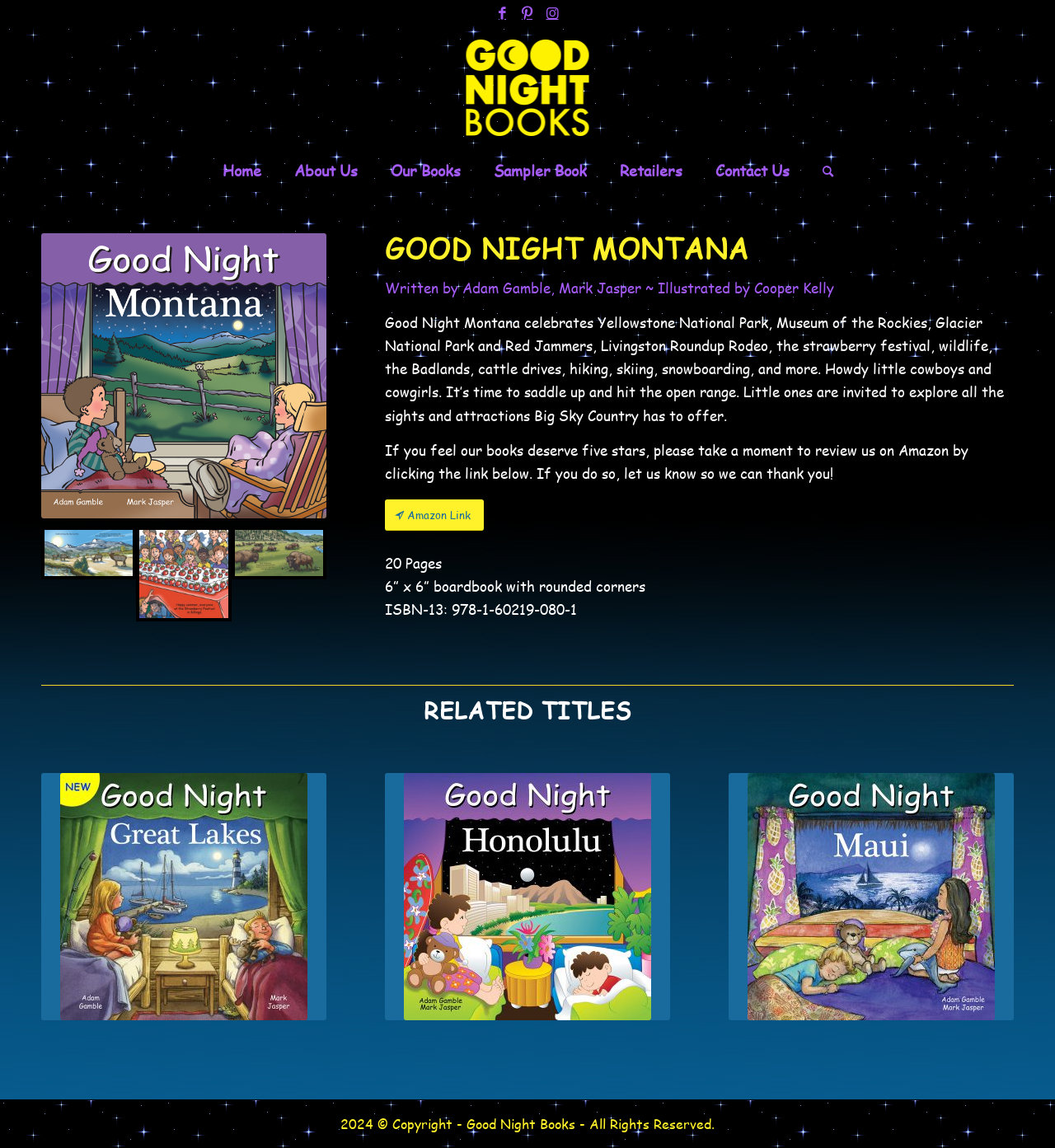How many social media links are at the top of the page? Based on the screenshot, please respond with a single word or phrase.

3